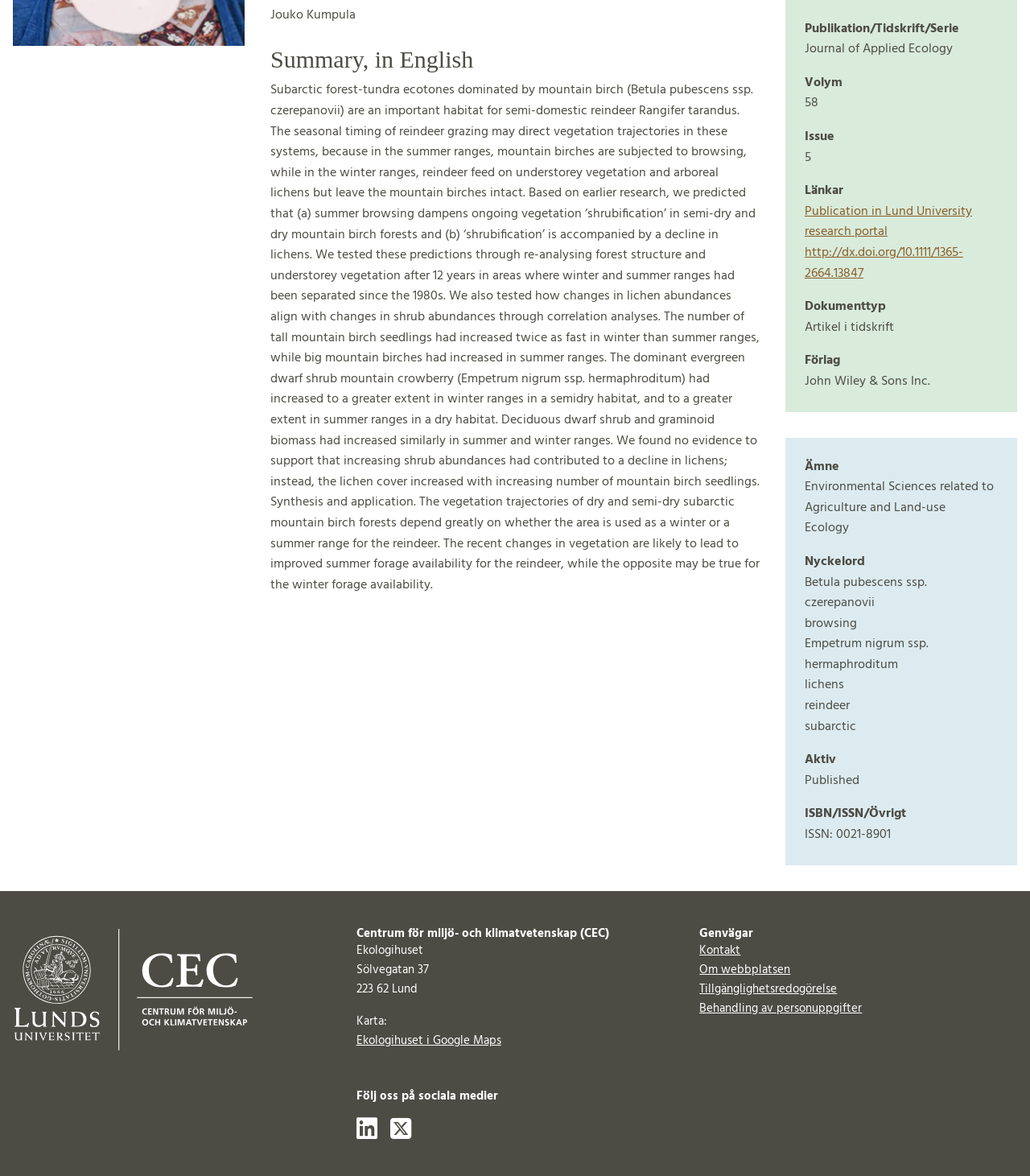Give the bounding box coordinates for the element described by: "Kontakt".

[0.679, 0.8, 0.719, 0.816]